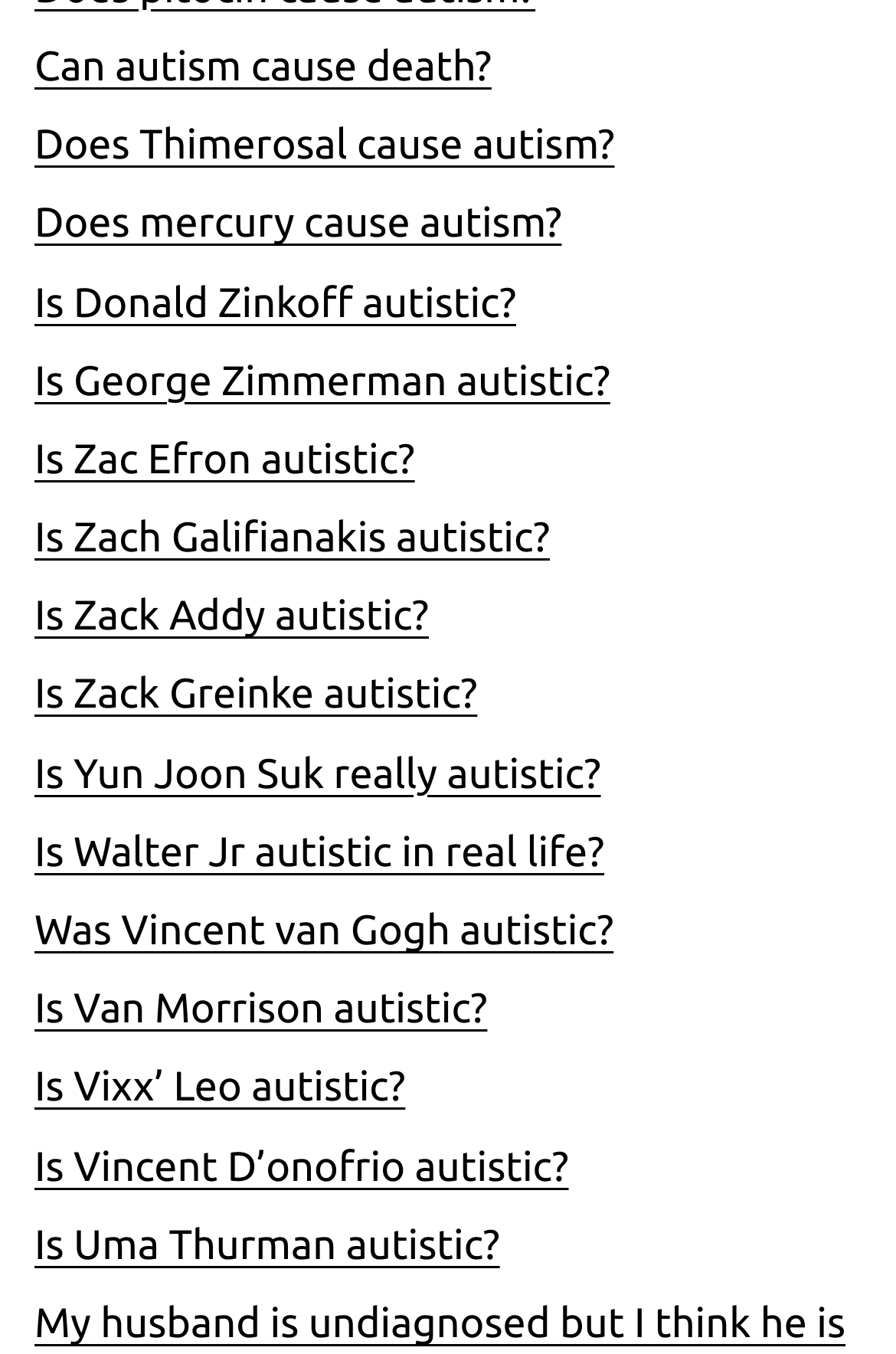Extract the bounding box coordinates of the UI element described by: "Is Vincent D’onofrio autistic?". The coordinates should include four float numbers ranging from 0 to 1, e.g., [left, top, right, bottom].

[0.038, 0.844, 0.635, 0.878]